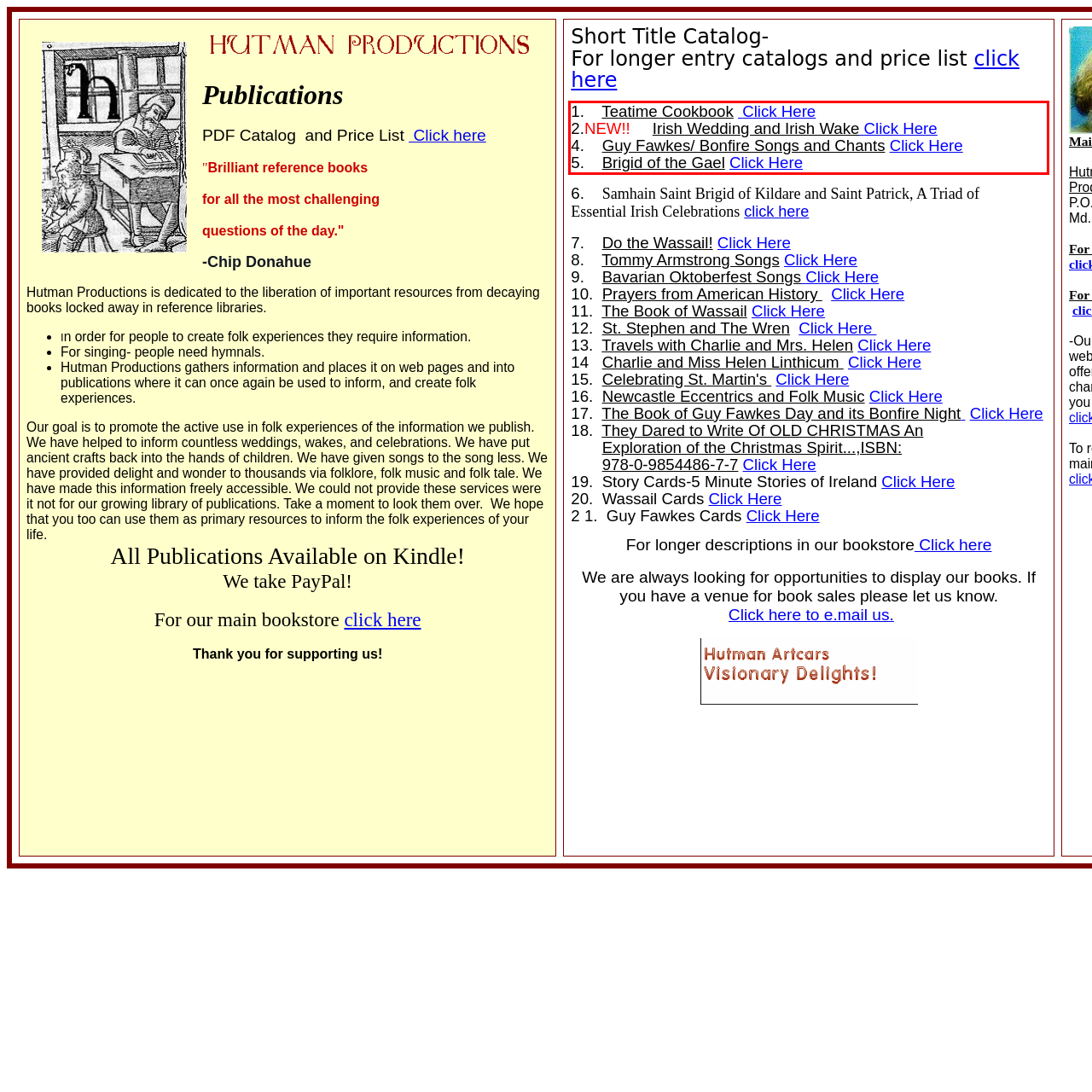Given a screenshot of a webpage with a red bounding box, please identify and retrieve the text inside the red rectangle.

1. Teatime Cookbook Click Here 2.NEW!! Irish Wedding and Irish Wake Click Here 4. Guy Fawkes/ Bonfire Songs and Chants Click Here 5. Brigid of the Gael Click Here